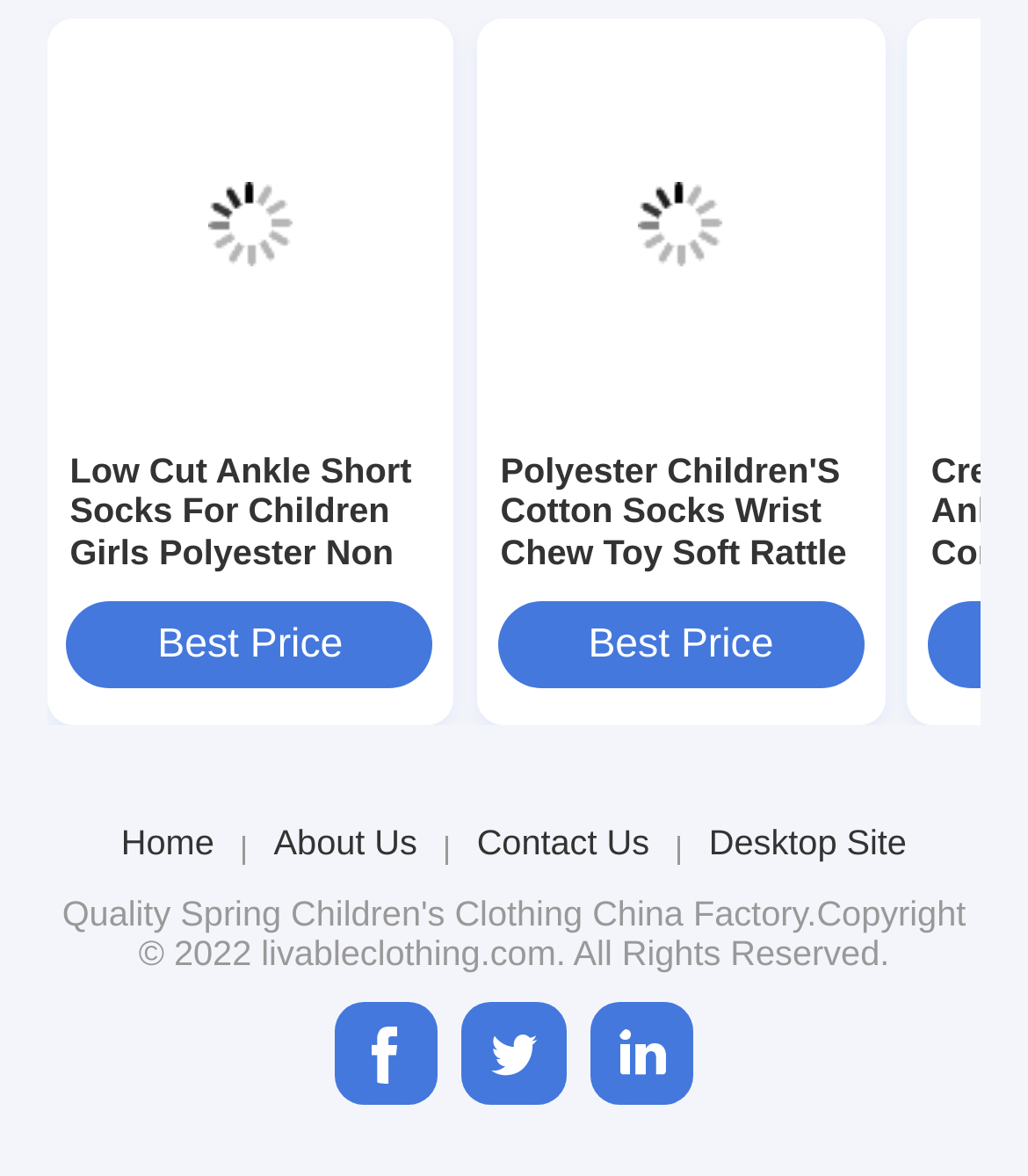Please determine the bounding box coordinates, formatted as (top-left x, top-left y, bottom-right x, bottom-right y), with all values as floating point numbers between 0 and 1. Identify the bounding box of the region described as: Click here to Download

None